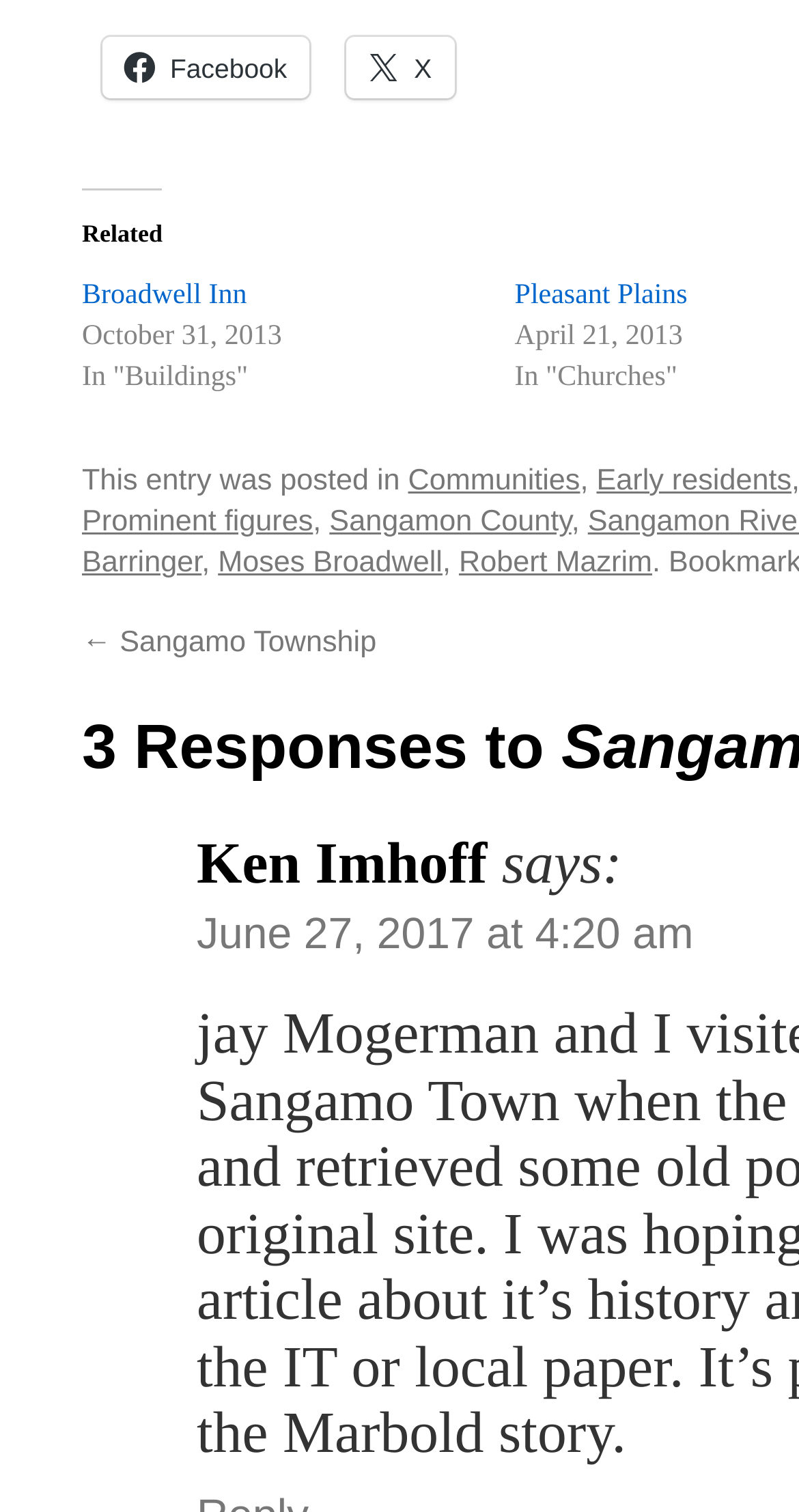What is the date mentioned in the 'Pleasant Plains' link?
Can you offer a detailed and complete answer to this question?

The answer can be found by looking at the 'Pleasant Plains' link which has a child element with the text 'April 21, 2013'.